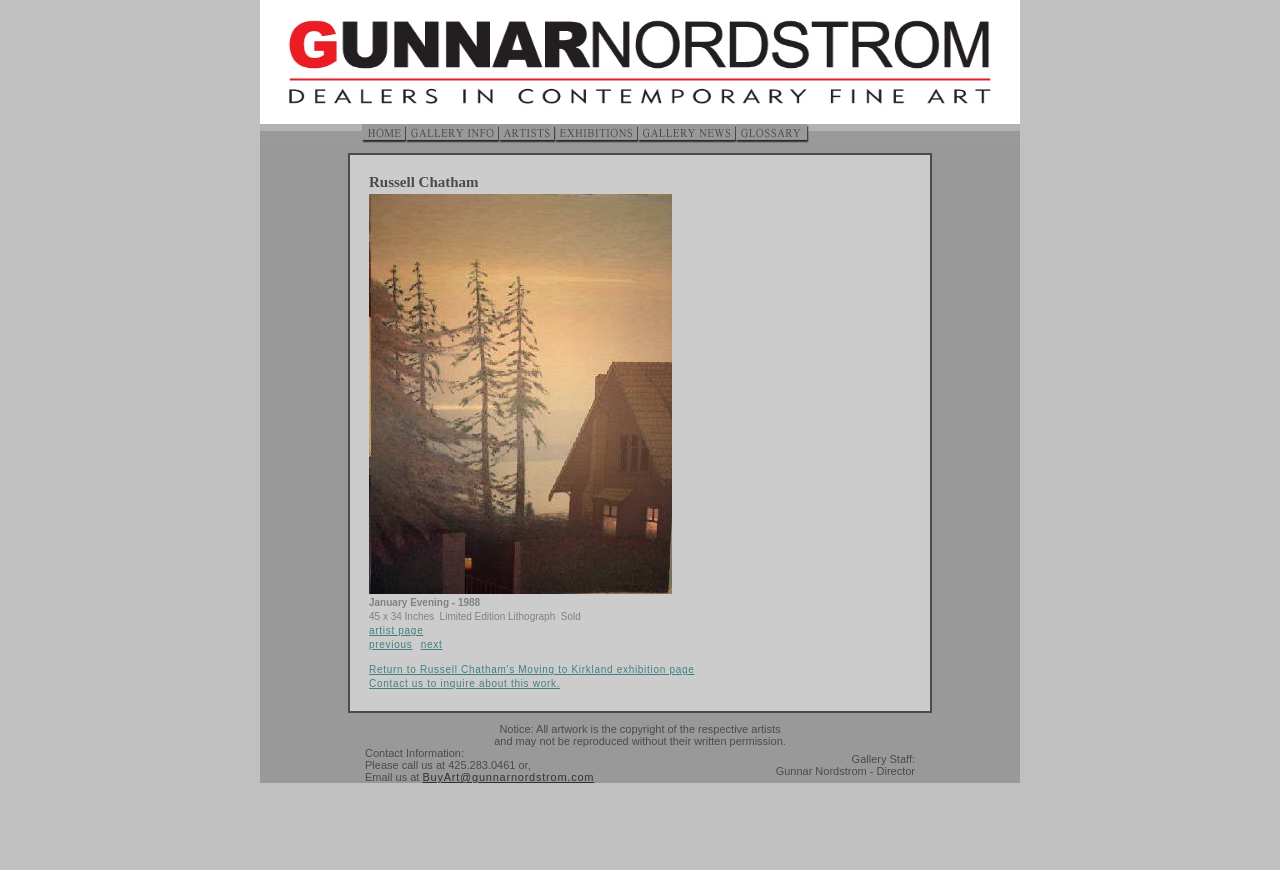Find the bounding box coordinates of the element's region that should be clicked in order to follow the given instruction: "view Russell Chatham's artist page". The coordinates should consist of four float numbers between 0 and 1, i.e., [left, top, right, bottom].

[0.288, 0.718, 0.331, 0.731]